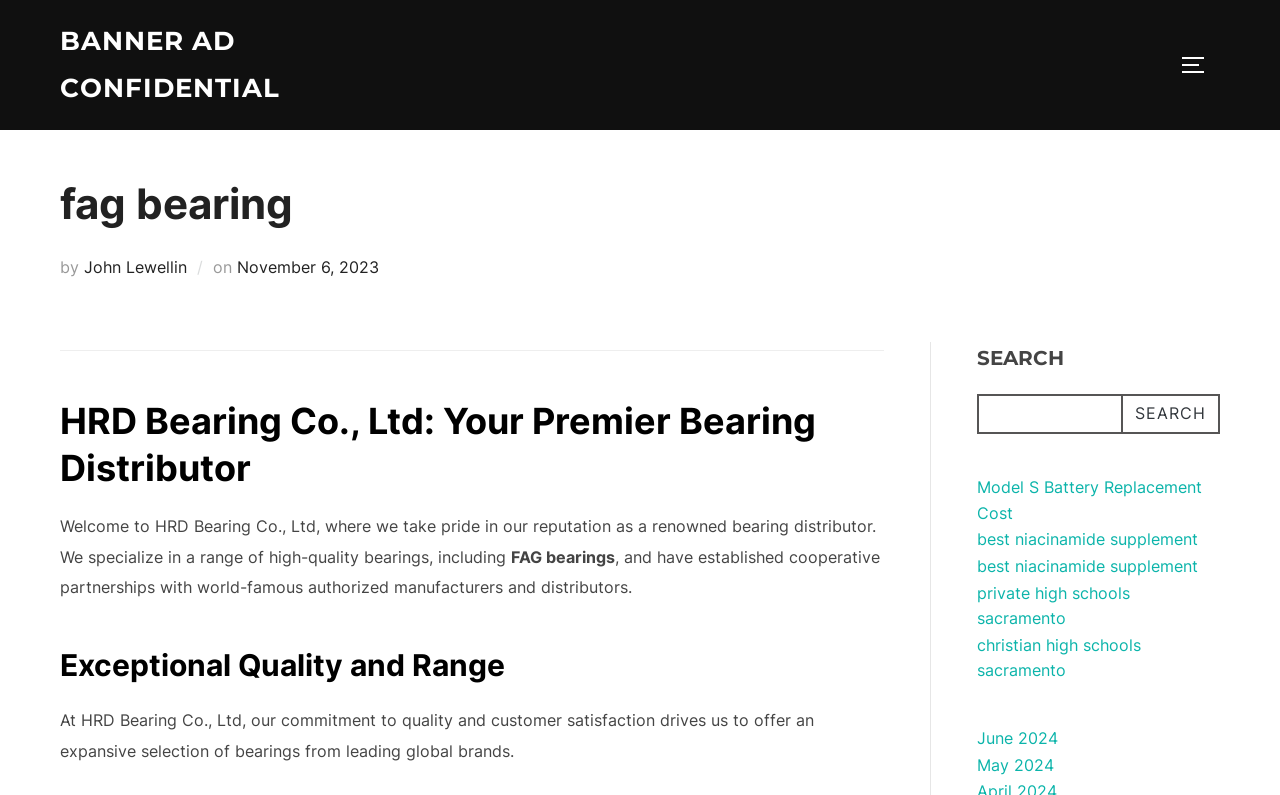Provide your answer to the question using just one word or phrase: When was the article posted?

November 6, 2023